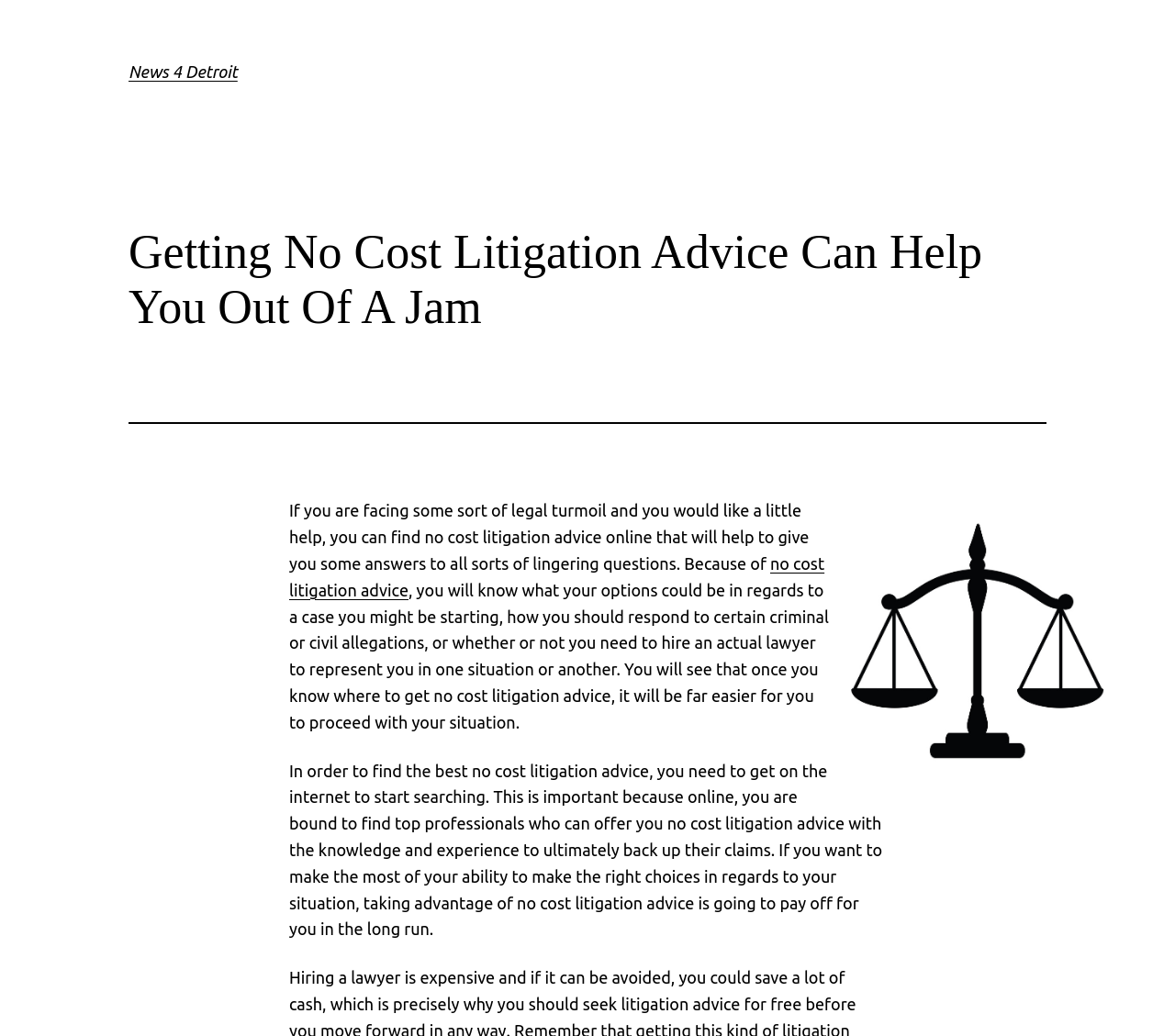Find the bounding box coordinates for the element described here: "Health".

None